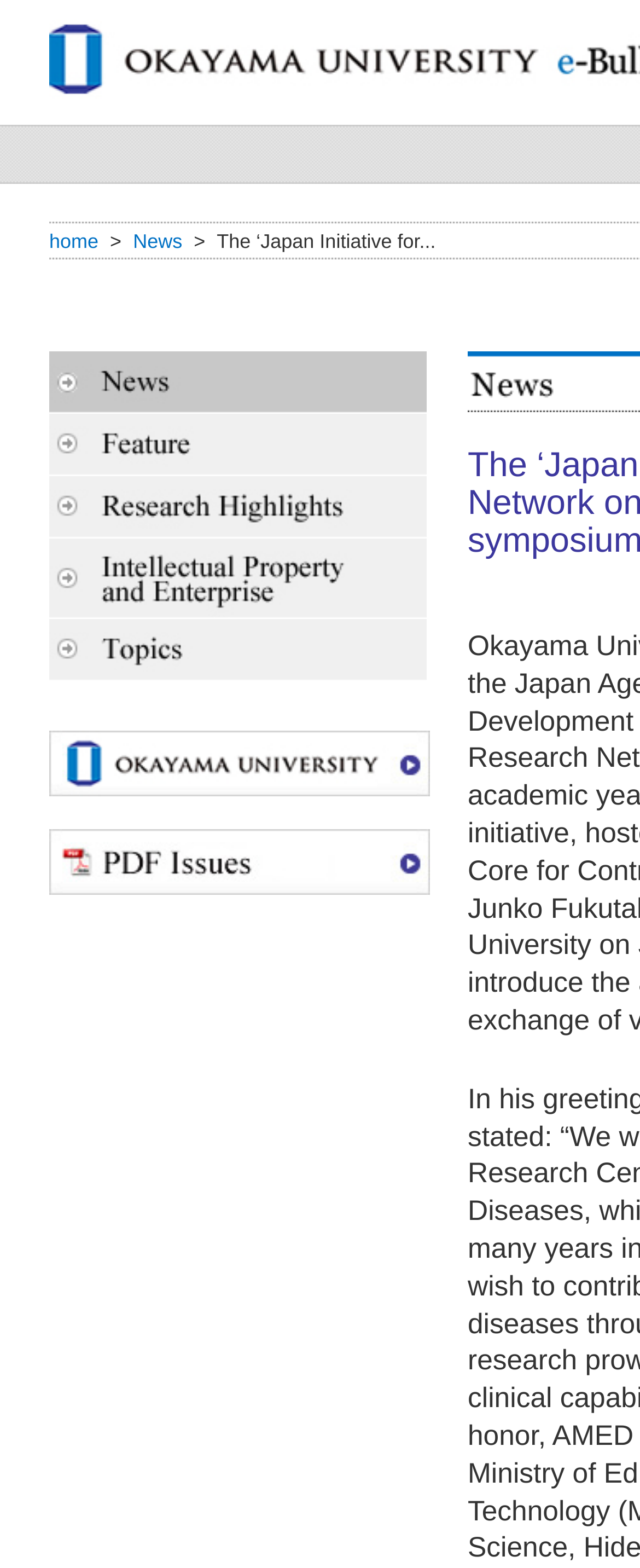Locate the bounding box of the user interface element based on this description: "General".

None